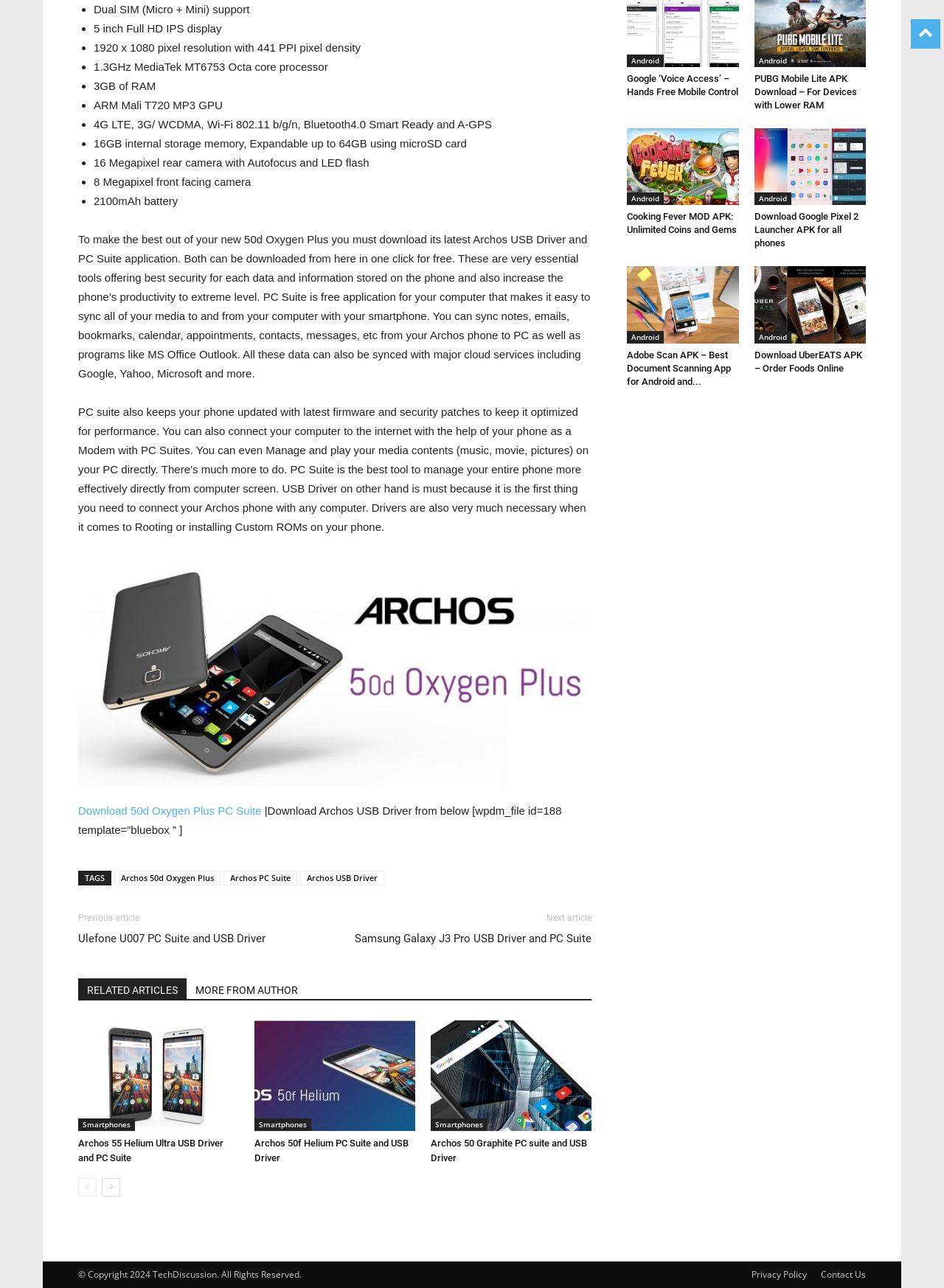Determine the bounding box coordinates of the region I should click to achieve the following instruction: "View Archos 55 Helium Ultra USB Driver and PC Suite". Ensure the bounding box coordinates are four float numbers between 0 and 1, i.e., [left, top, right, bottom].

[0.083, 0.883, 0.237, 0.903]